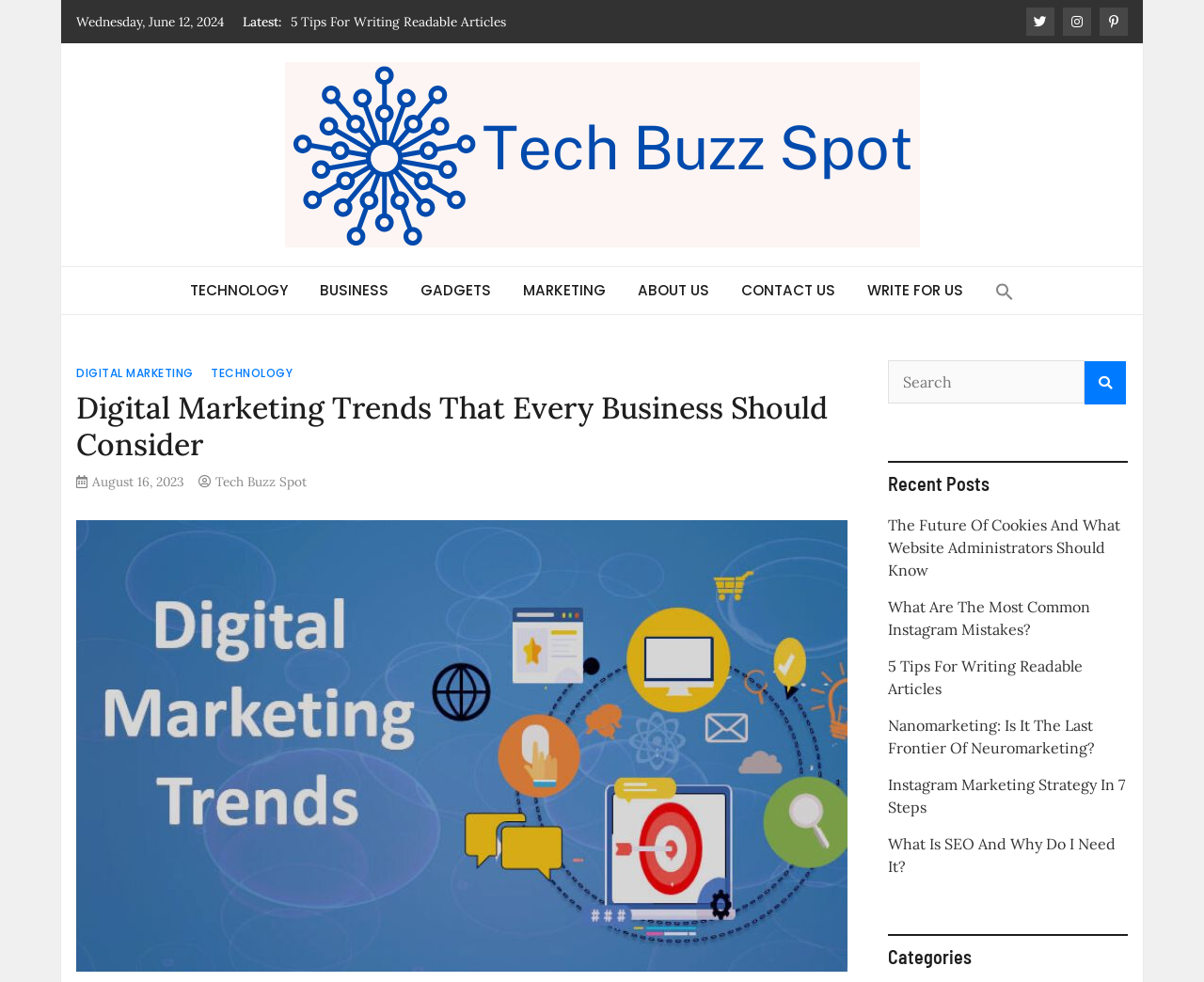Find the primary header on the webpage and provide its text.

Digital Marketing Trends That Every Business Should Consider